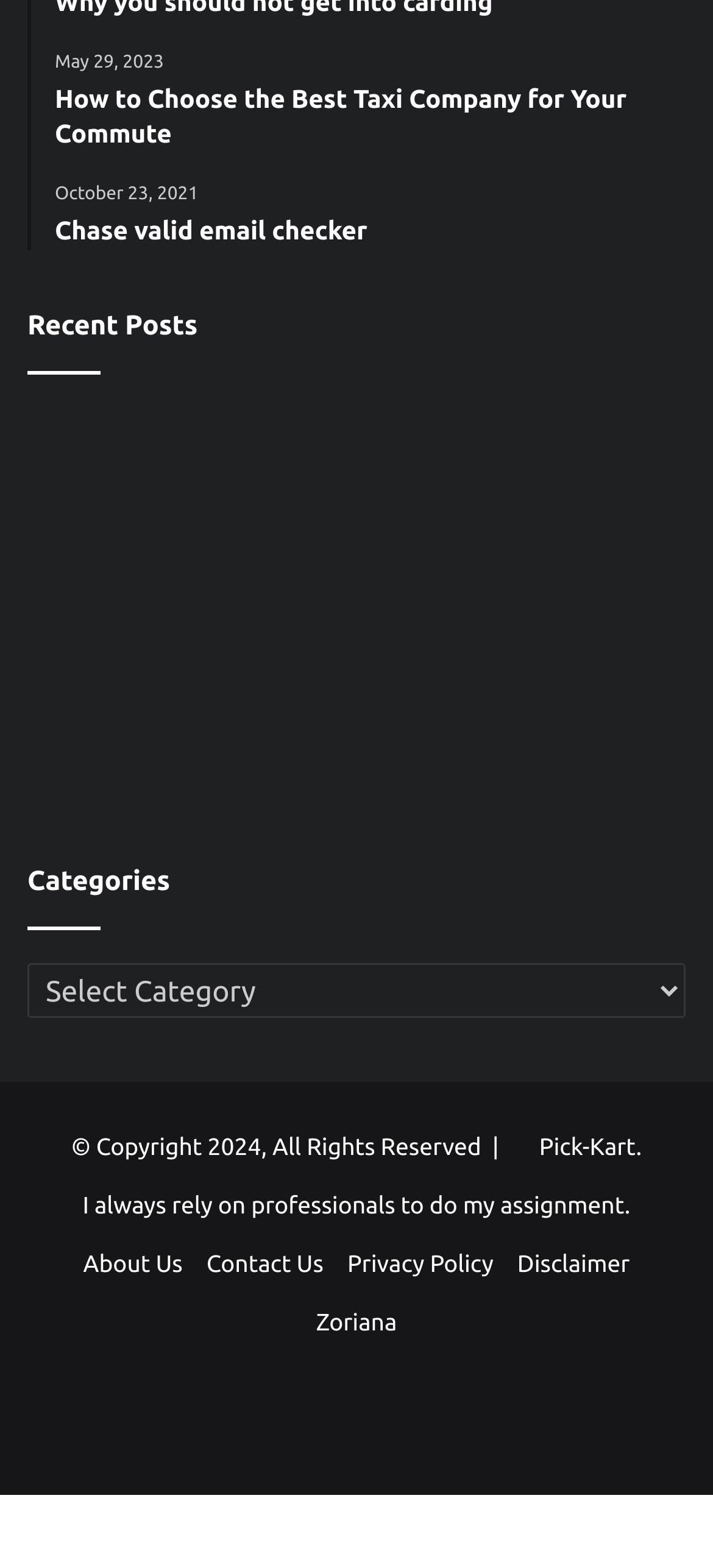Find the bounding box coordinates of the element I should click to carry out the following instruction: "Click on the 'May 29, 2023 How to Choose the Best Taxi Company for Your Commute' link".

[0.077, 0.033, 0.962, 0.098]